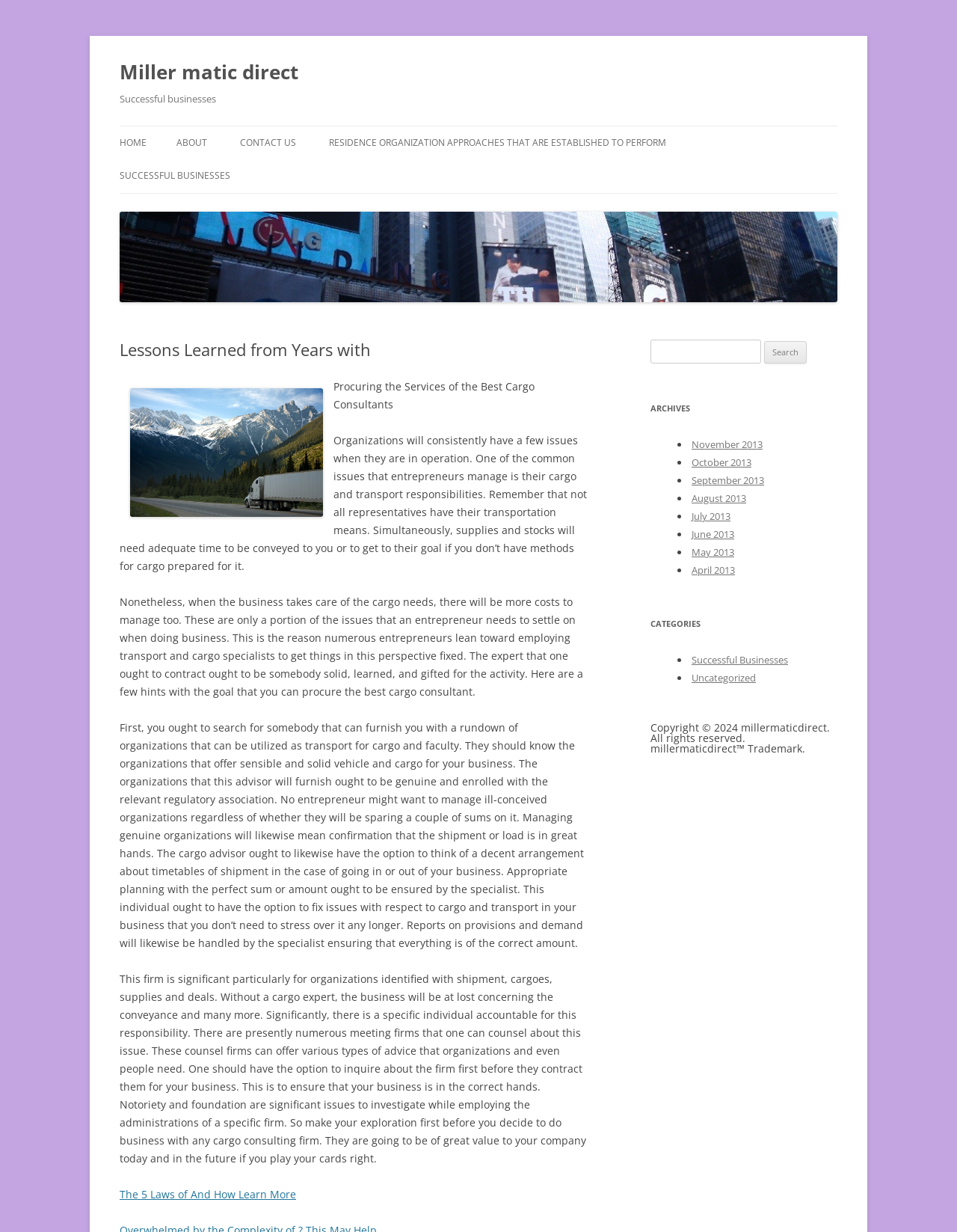What is the copyright information of the webpage?
From the screenshot, provide a brief answer in one word or phrase.

Copyright 2024 millermaticdirect